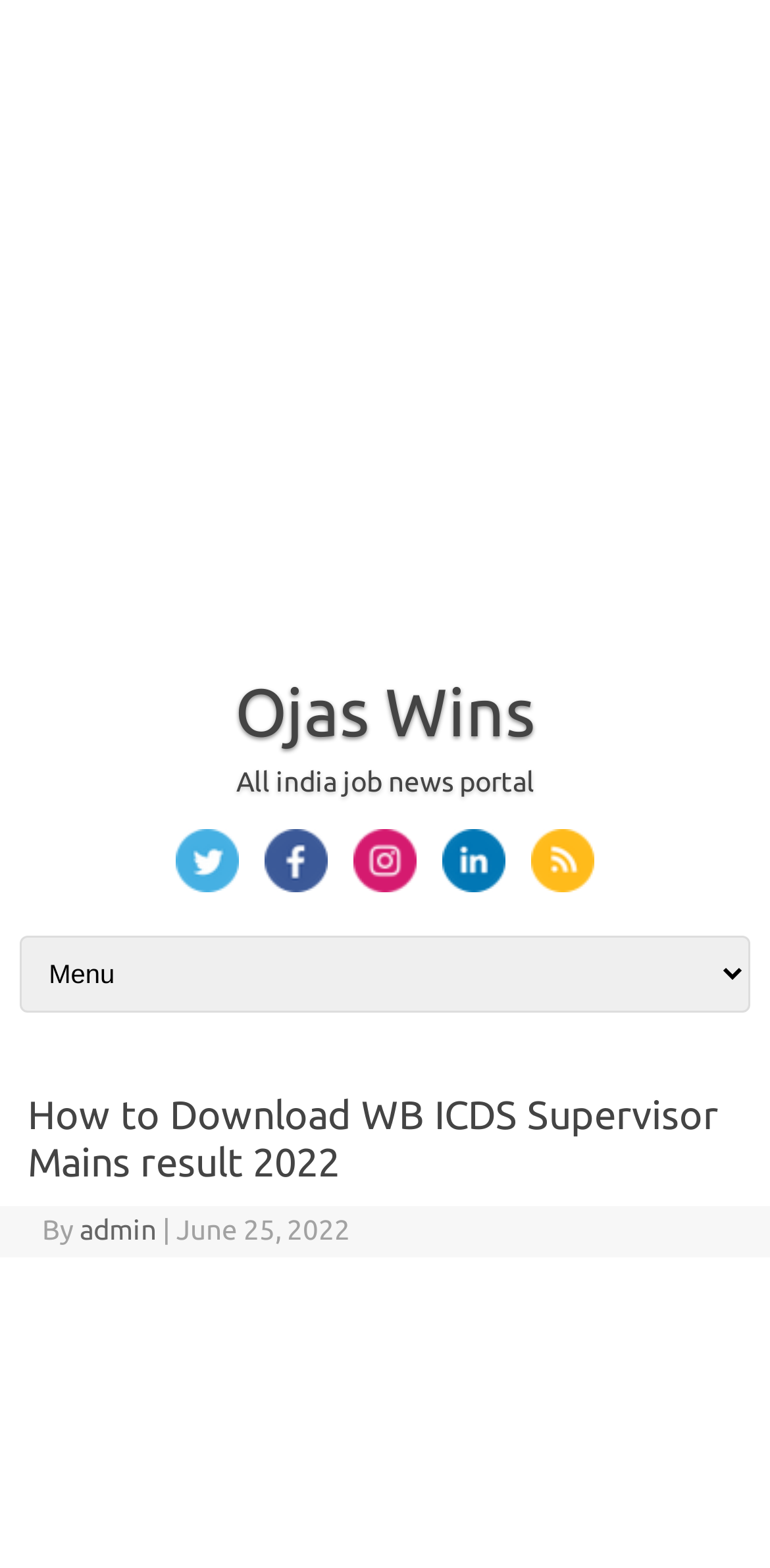Write a detailed summary of the webpage.

The webpage is about "How to Download WB ICDS Supervisor Mains result 2022" on the Ojas Wins portal. At the top, there is an advertisement iframe that spans the entire width of the page. Below the advertisement, there is a link to the Ojas Wins website, followed by a static text "All india job news portal". 

On the left side, there are five social media links: Twitter, Facebook, Instagram, LinkedIn, and RSS, each accompanied by an image. These links are positioned vertically, with Twitter at the top and RSS at the bottom. 

On the right side, there is a link "Skip to content" and a combobox with a header that contains the title "How to Download WB ICDS Supervisor Mains result 2022". Below the title, there is a heading with the same text, followed by the author "admin" and the date "June 25, 2022".